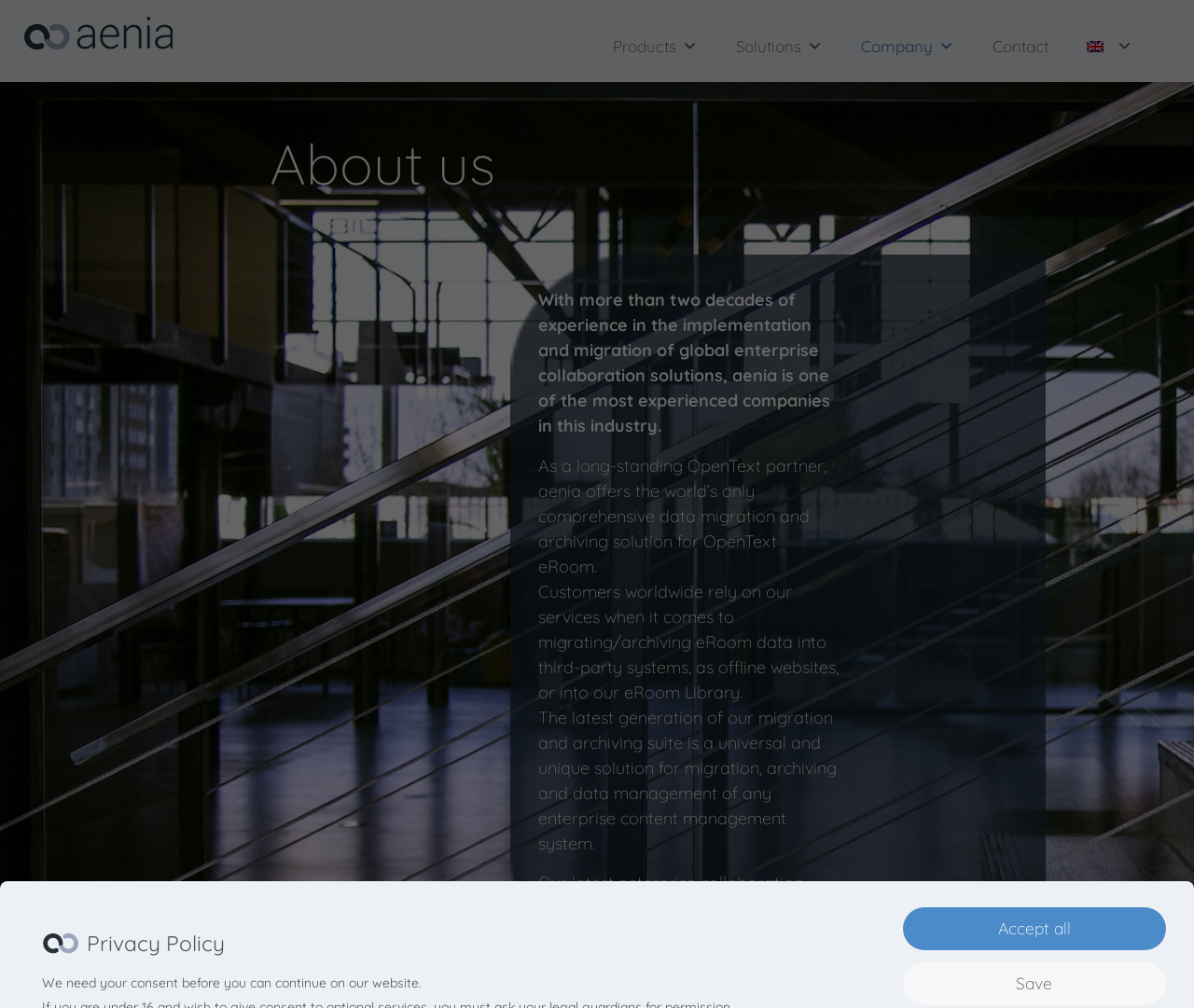Bounding box coordinates should be in the format (top-left x, top-left y, bottom-right x, bottom-right y) and all values should be floating point numbers between 0 and 1. Determine the bounding box coordinate for the UI element described as: Solutions

[0.617, 0.0, 0.689, 0.056]